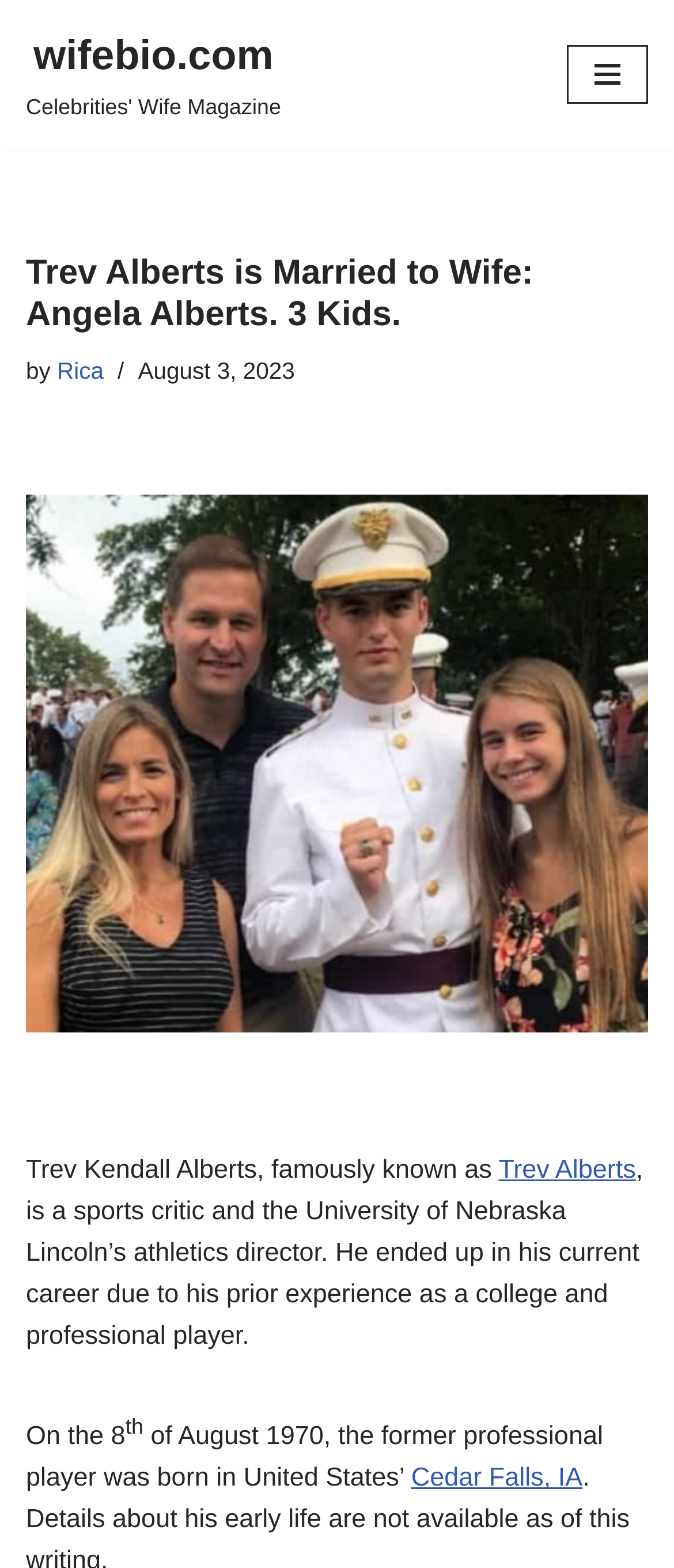What is Trev Alberts' occupation?
Please interpret the details in the image and answer the question thoroughly.

Based on the webpage content, Trev Alberts is described as a sports critic and the University of Nebraska Lincoln's athletics director, indicating that he has a dual role in the sports industry.